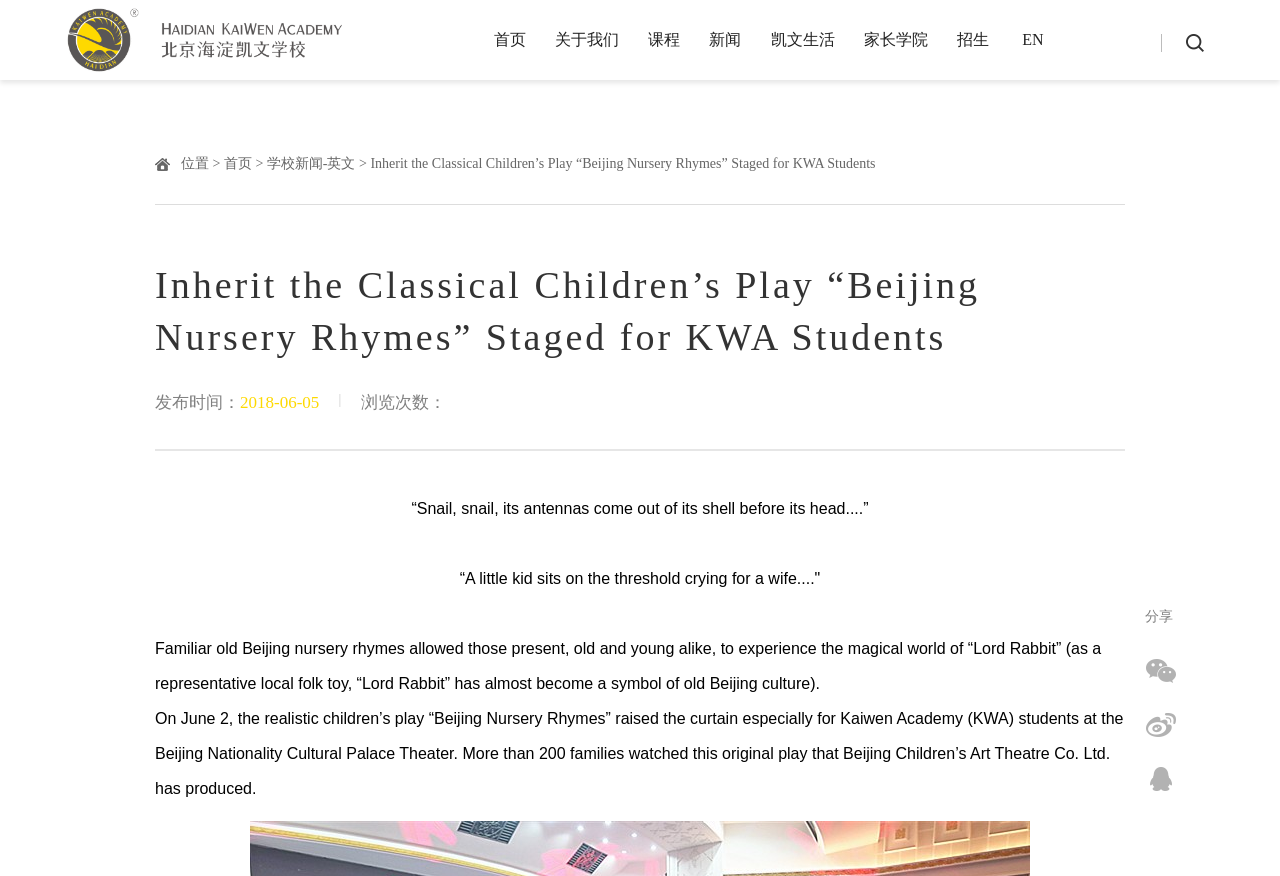Determine the bounding box coordinates for the clickable element to execute this instruction: "Click the 'EN' link". Provide the coordinates as four float numbers between 0 and 1, i.e., [left, top, right, bottom].

[0.799, 0.0, 0.815, 0.091]